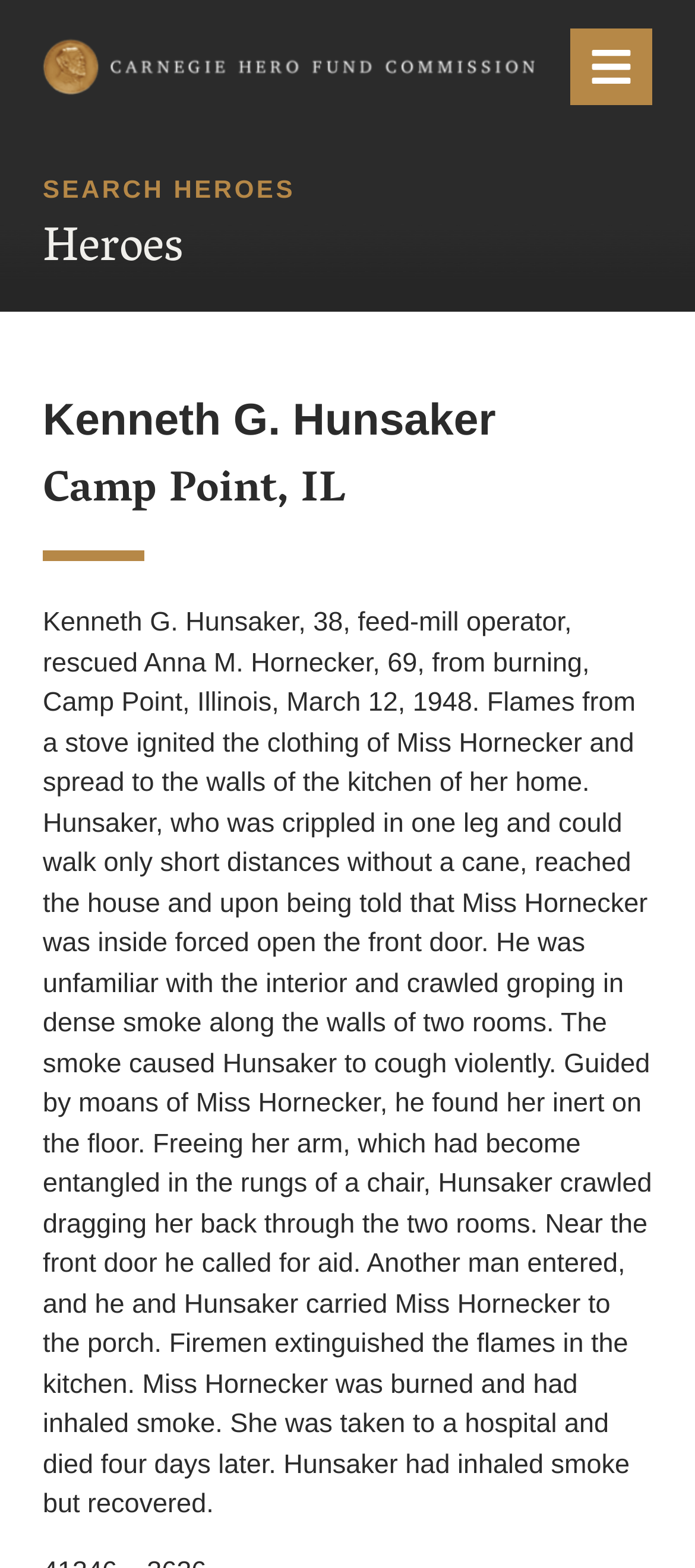Analyze the image and provide a detailed answer to the question: What is Kenneth G. Hunsaker's occupation?

I found the answer by reading the text description of Kenneth G. Hunsaker, which states 'Kenneth G. Hunsaker, 38, feed-mill operator, rescued Anna M. Hornecker...'.